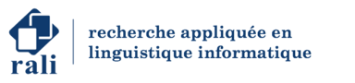Offer an in-depth caption for the image.

The image features the logo of RALI, which stands for "Recherche Appliquée en Linguistique Informatique." The design showcases a modern, geometric symbol alongside the organization's name, emphasizing its focus on applied research in computational linguistics. The text is presented in a clean and professional font, reflecting the academic and analytical nature of the institute's work. The color scheme employs a deep blue that conveys trust and expertise, aligning with RALI's mission to advance knowledge in the field of language technologies. This logo is visually distinct and serves as a recognizable emblem for RALI within the linguistic and computational communities.